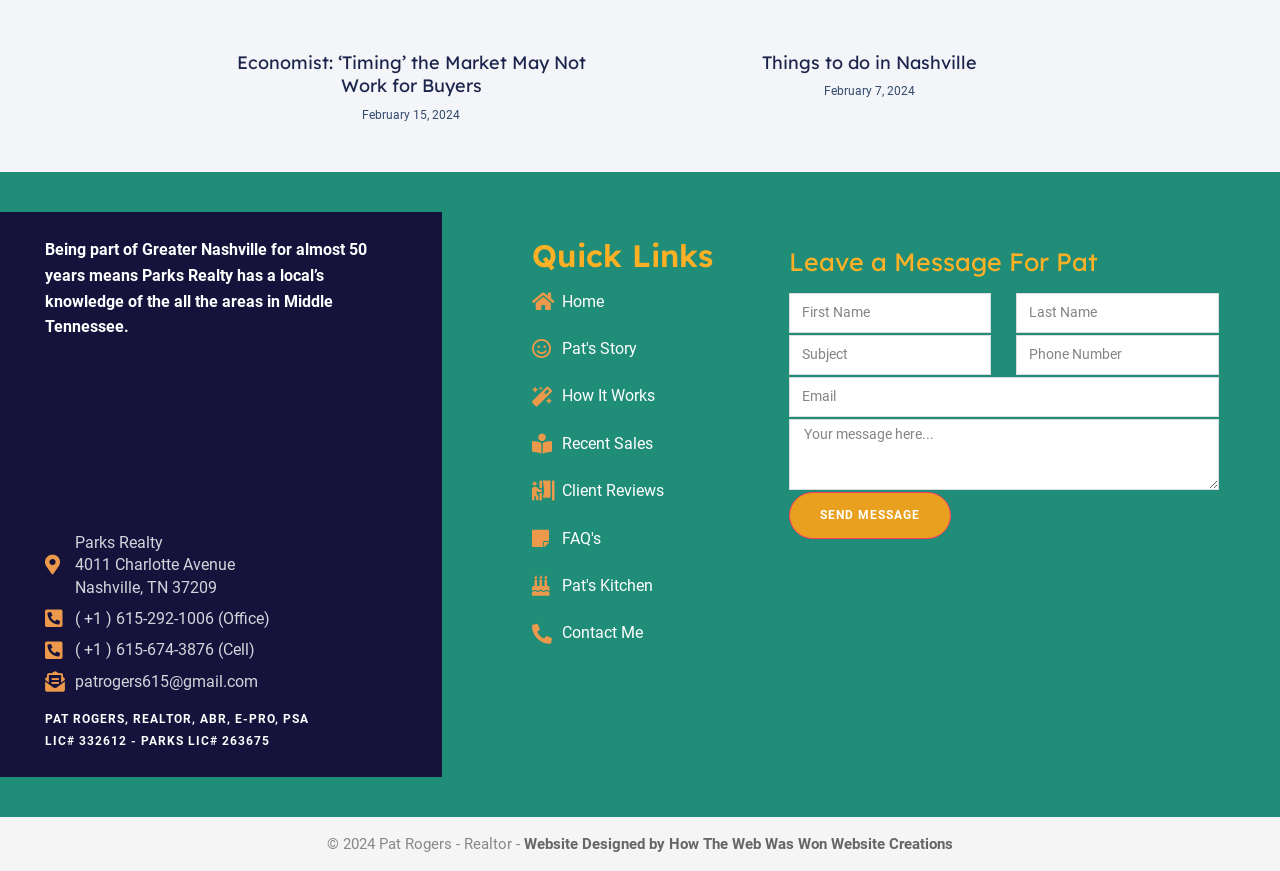Locate the bounding box coordinates for the element described below: "( +1 ) 615-292-1006 (Office)". The coordinates must be four float values between 0 and 1, formatted as [left, top, right, bottom].

[0.035, 0.698, 0.31, 0.724]